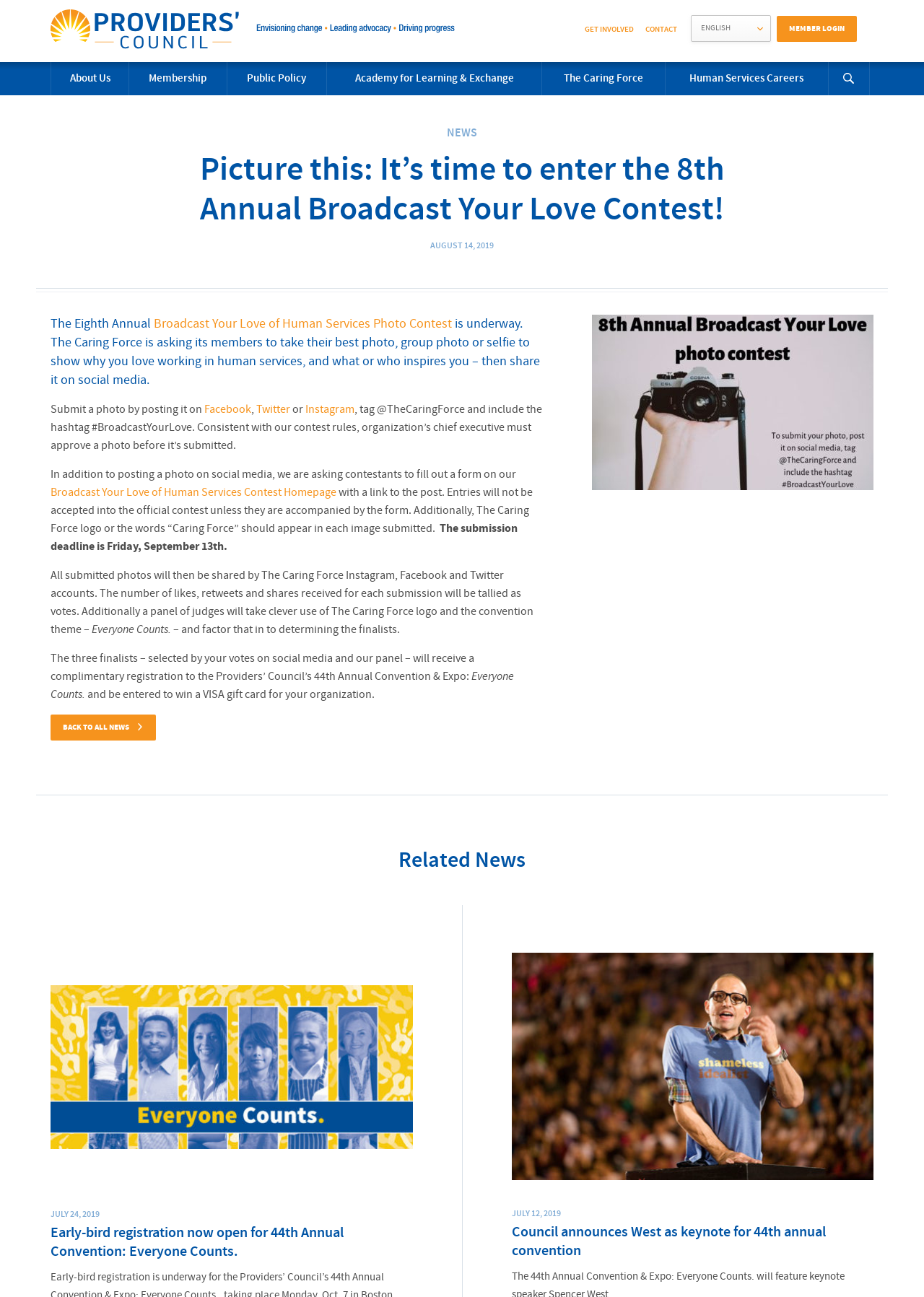Provide a brief response using a word or short phrase to this question:
How will the winners be selected?

By votes and judges